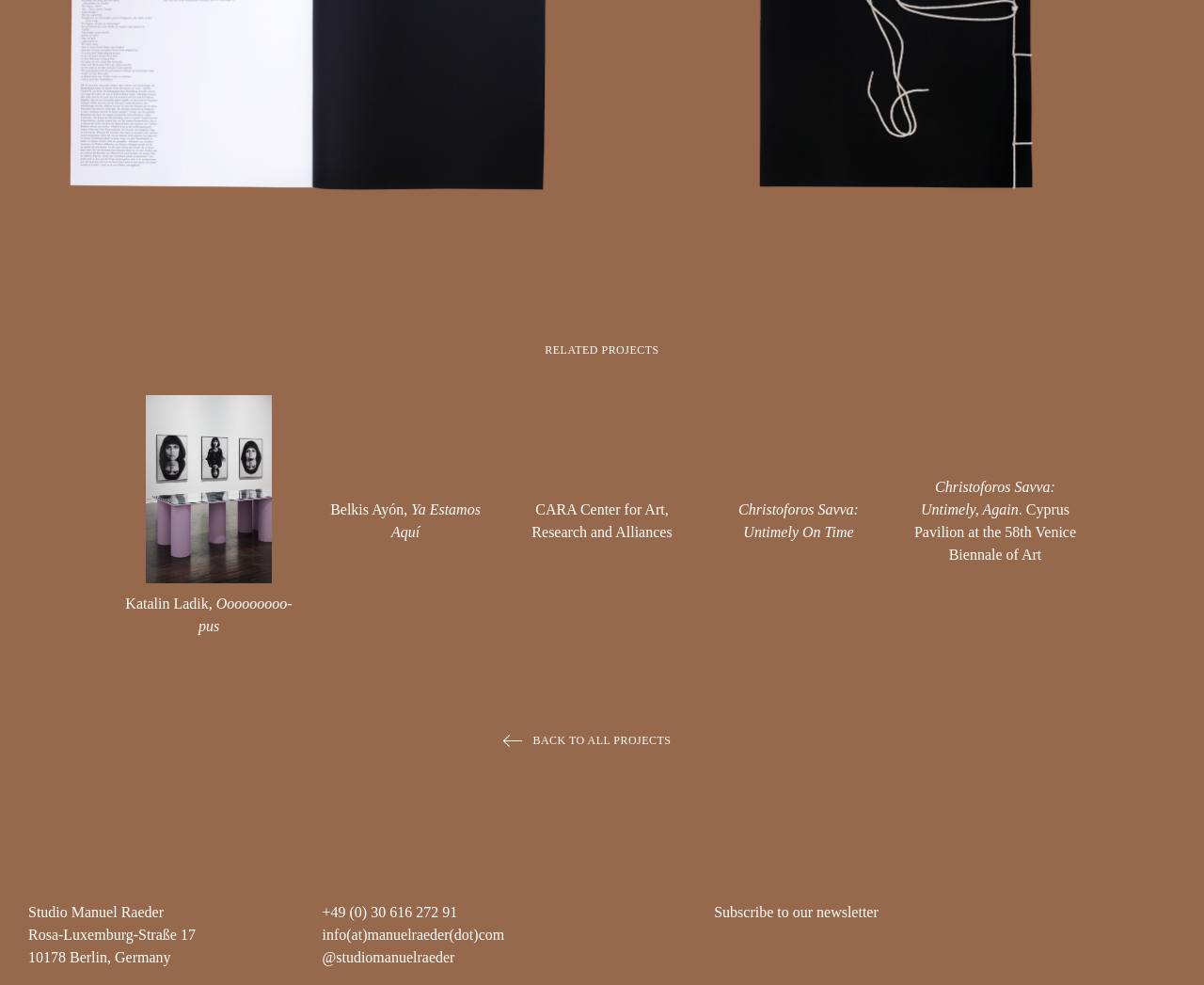Please find the bounding box for the following UI element description. Provide the coordinates in (top-left x, top-left y, bottom-right x, bottom-right y) format, with values between 0 and 1: Christoforos Savva: Untimely On Time

[0.593, 0.496, 0.733, 0.552]